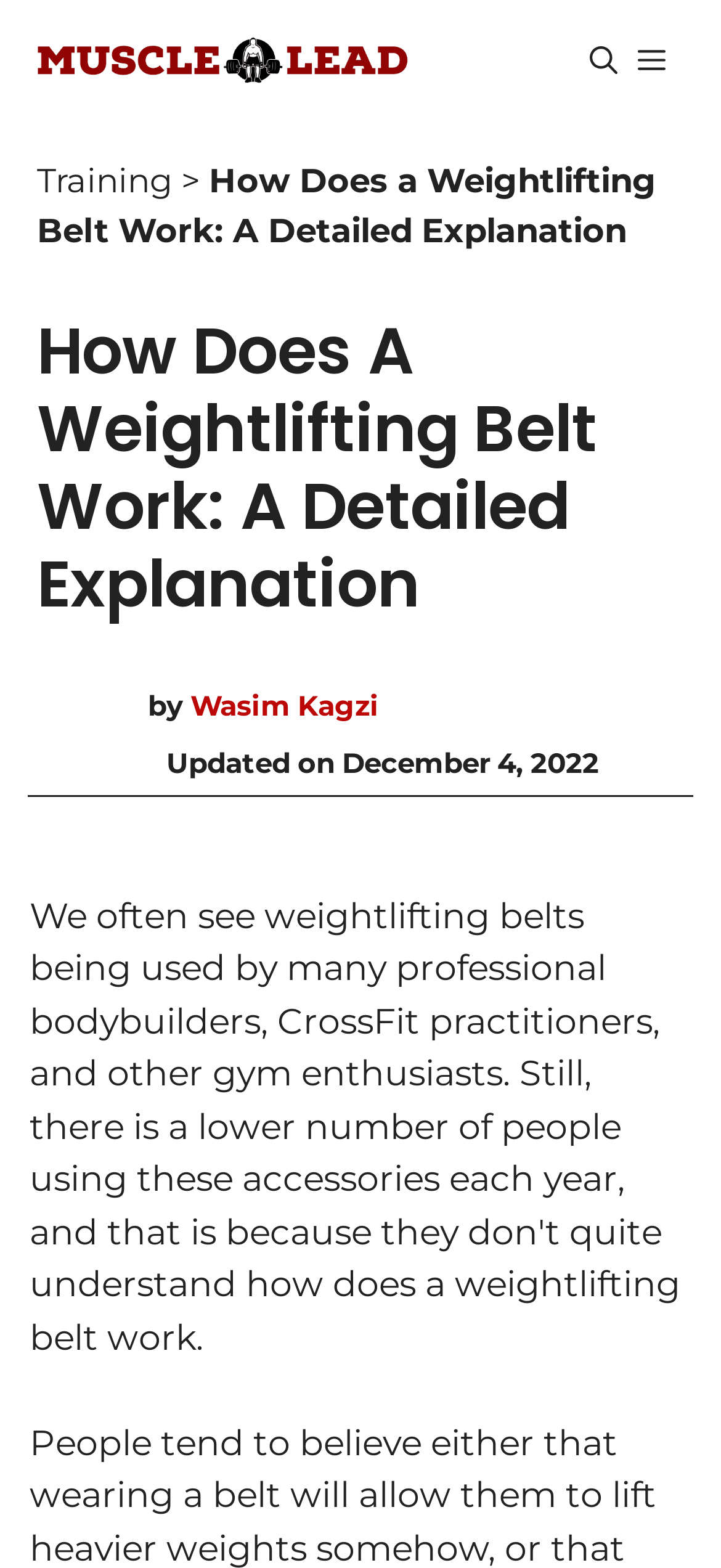Explain the features and main sections of the webpage comprehensively.

The webpage is about explaining how a weightlifting belt works, with a focus on strongmen and powerlifters. At the top left, there is a logo of "MuscleLead" with a link to the website, accompanied by an image of the same logo. On the top right, there is a "MENU" button and a link to open a search bar.

Below the logo, there is a navigation menu with a link to "Training" and a dropdown arrow. The main title of the webpage, "How Does a Weightlifting Belt Work: A Detailed Explanation", is displayed prominently in the middle of the page, with a heading element that spans almost the entire width of the page.

To the left of the title, there is a photo of the author, and below the title, there is a byline with the author's name, "Wasim Kagzi", and the date of update, "December 4, 2022". The rest of the page is likely to contain the detailed explanation of how a weightlifting belt works, but the exact content is not specified in the accessibility tree.